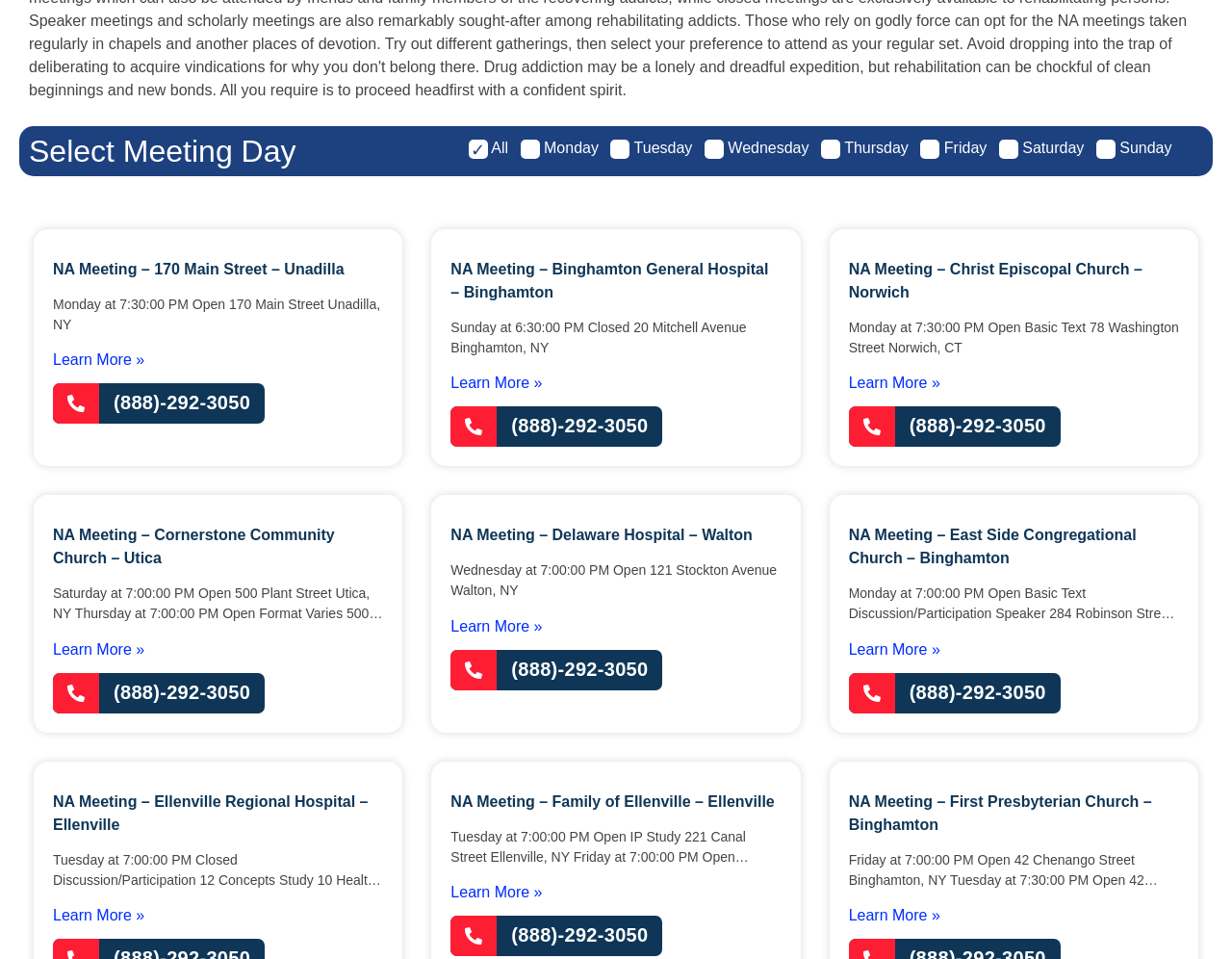Find the bounding box coordinates for the area that must be clicked to perform this action: "Call (888)-292-3050".

[0.043, 0.4, 0.215, 0.442]